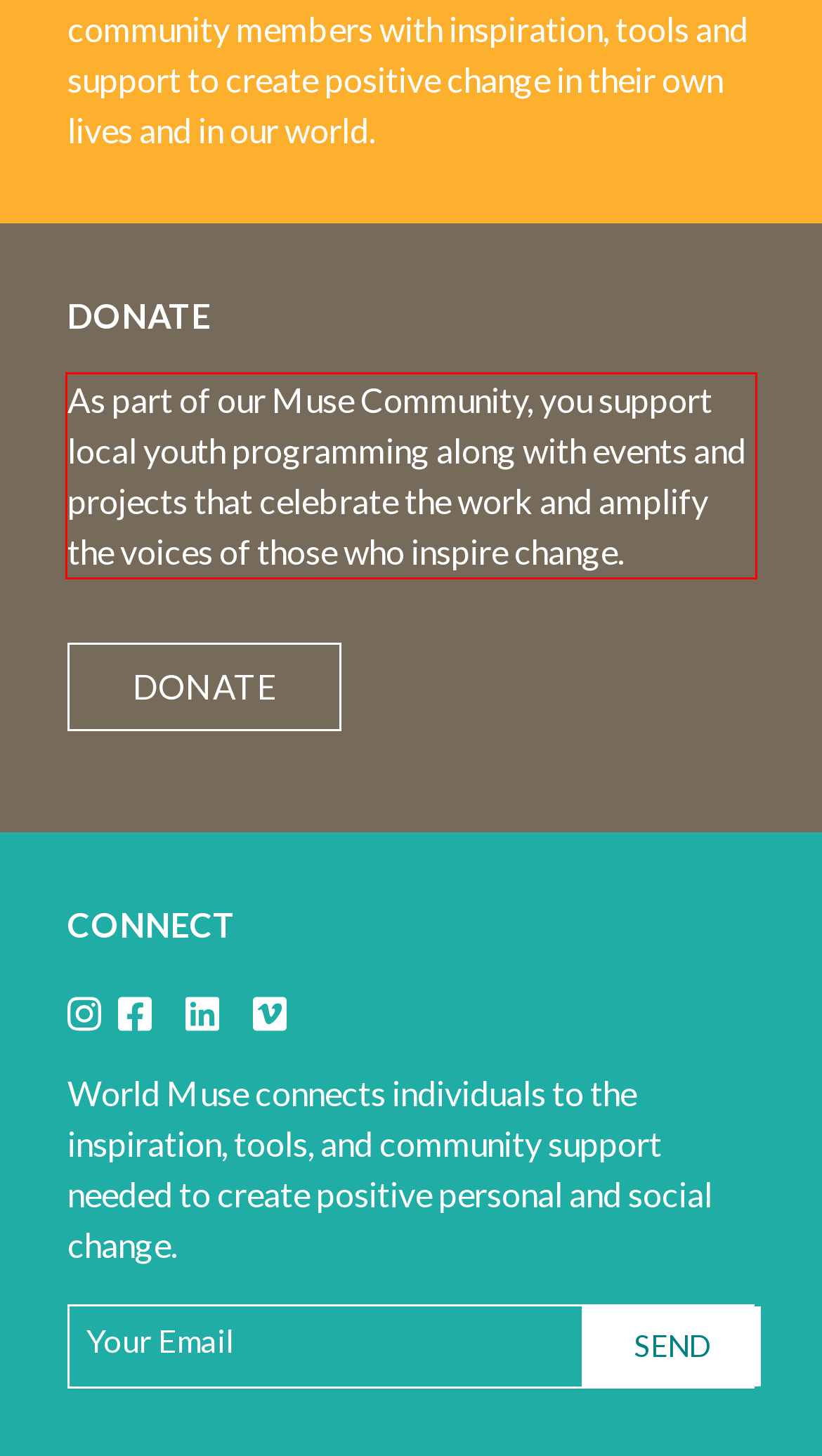By examining the provided screenshot of a webpage, recognize the text within the red bounding box and generate its text content.

As part of our Muse Community, you support local youth programming along with events and projects that celebrate the work and amplify the voices of those who inspire change.